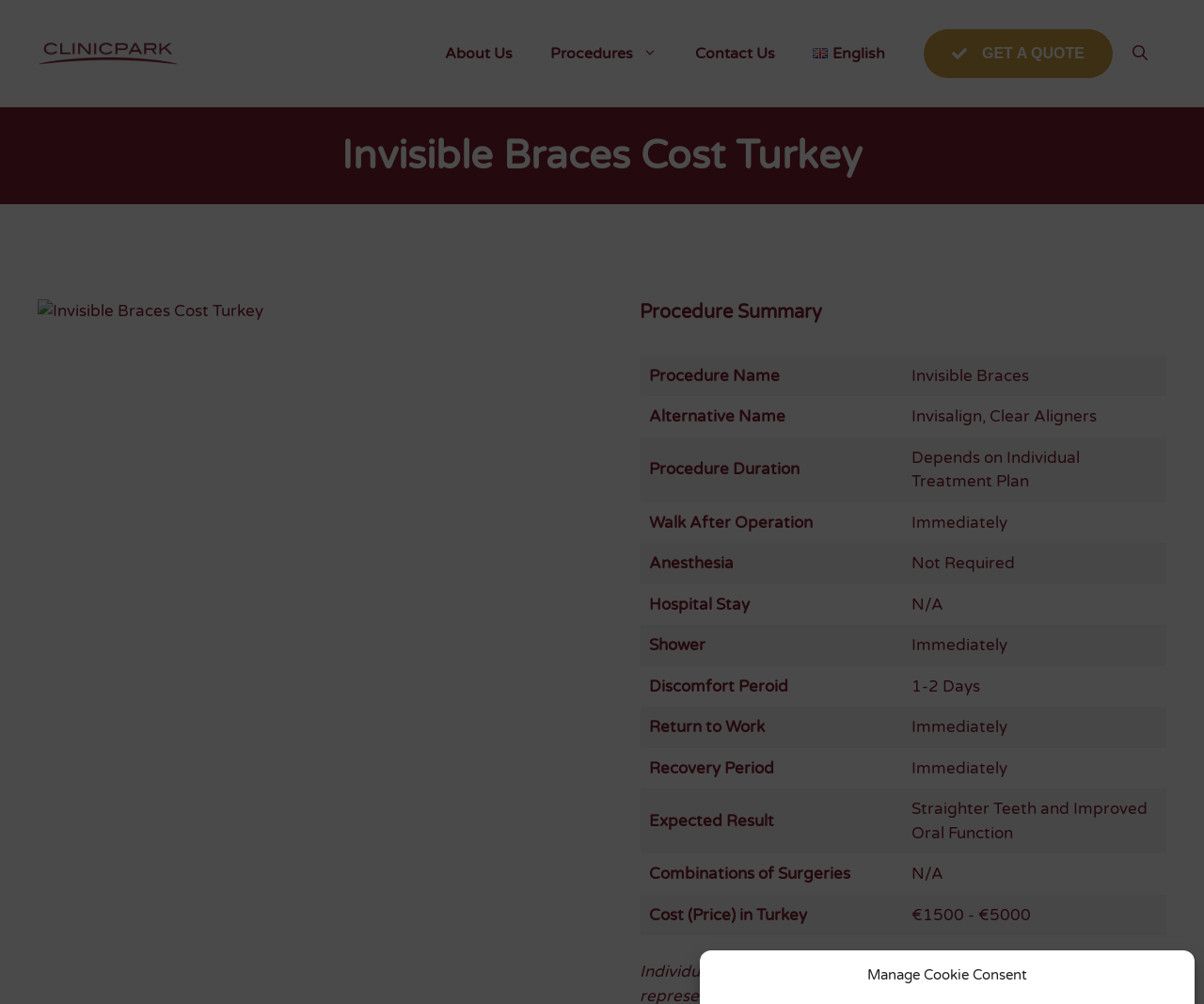Bounding box coordinates are to be given in the format (top-left x, top-left y, bottom-right x, bottom-right y). All values must be floating point numbers between 0 and 1. Provide the bounding box coordinate for the UI element described as: Give Hope - Donate Today

None